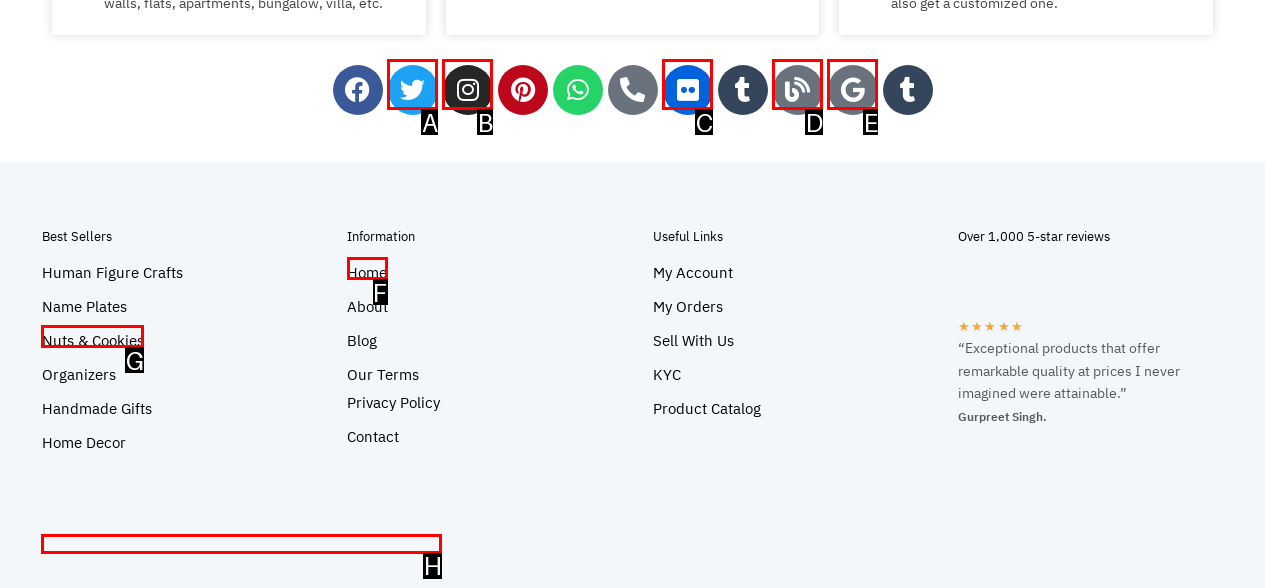Using the provided description: 1329, select the HTML element that corresponds to it. Indicate your choice with the option's letter.

None